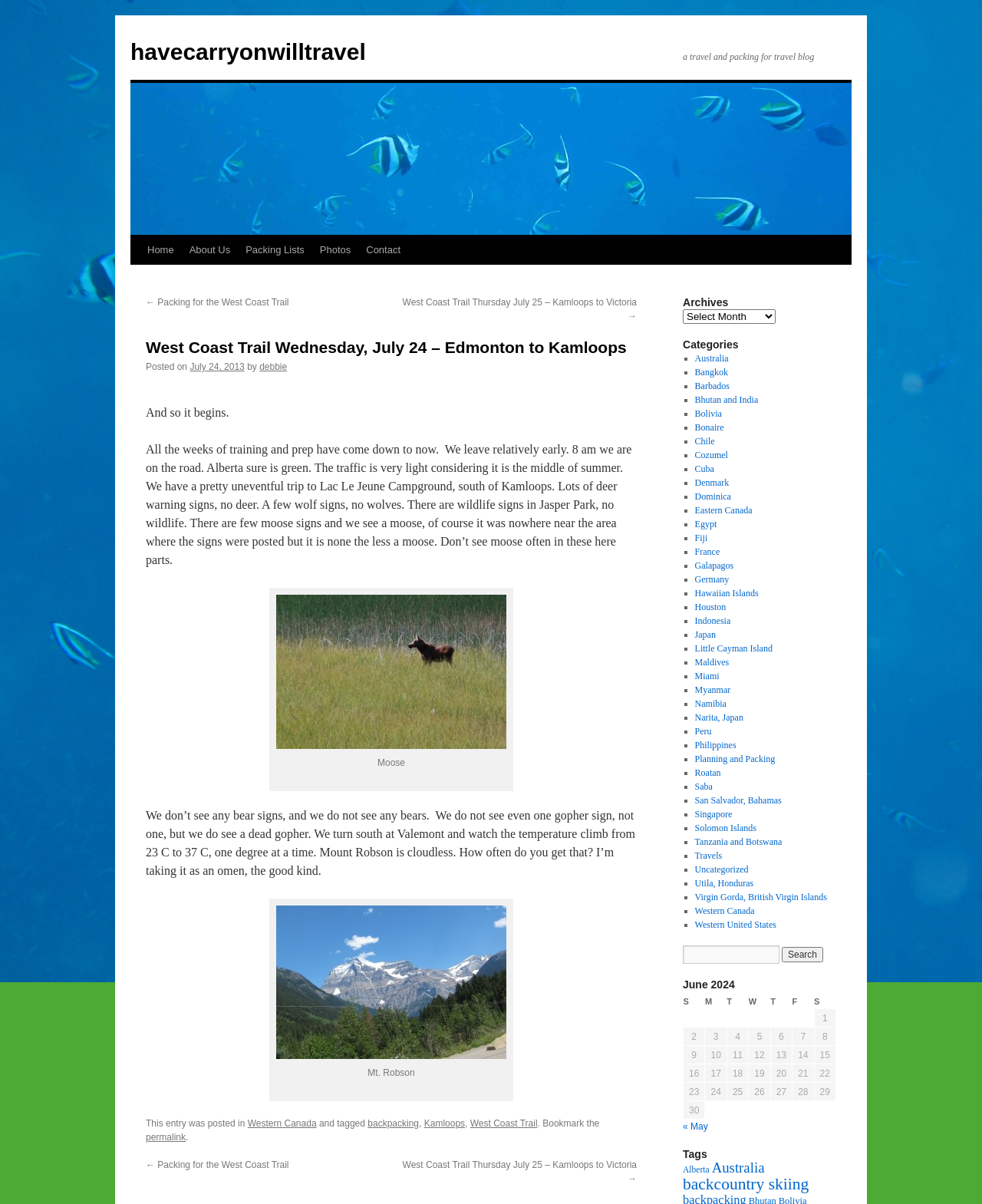What is the destination of the trip on July 24, 2013?
Using the screenshot, give a one-word or short phrase answer.

Kamloops